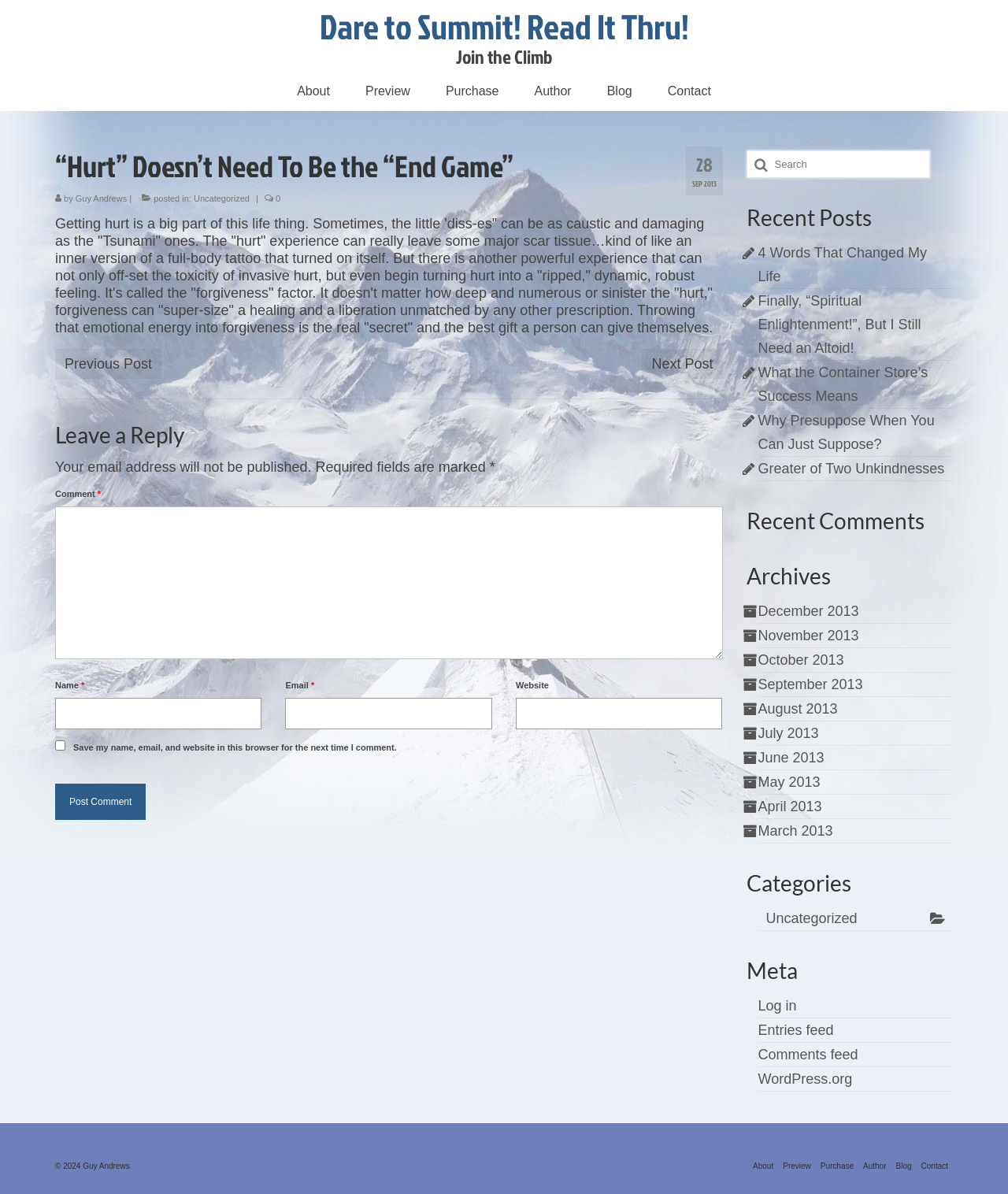What is the name of the author?
Please provide a detailed answer to the question.

I found the name of the author by looking at the article section, where it says 'by Guy Andrews'.